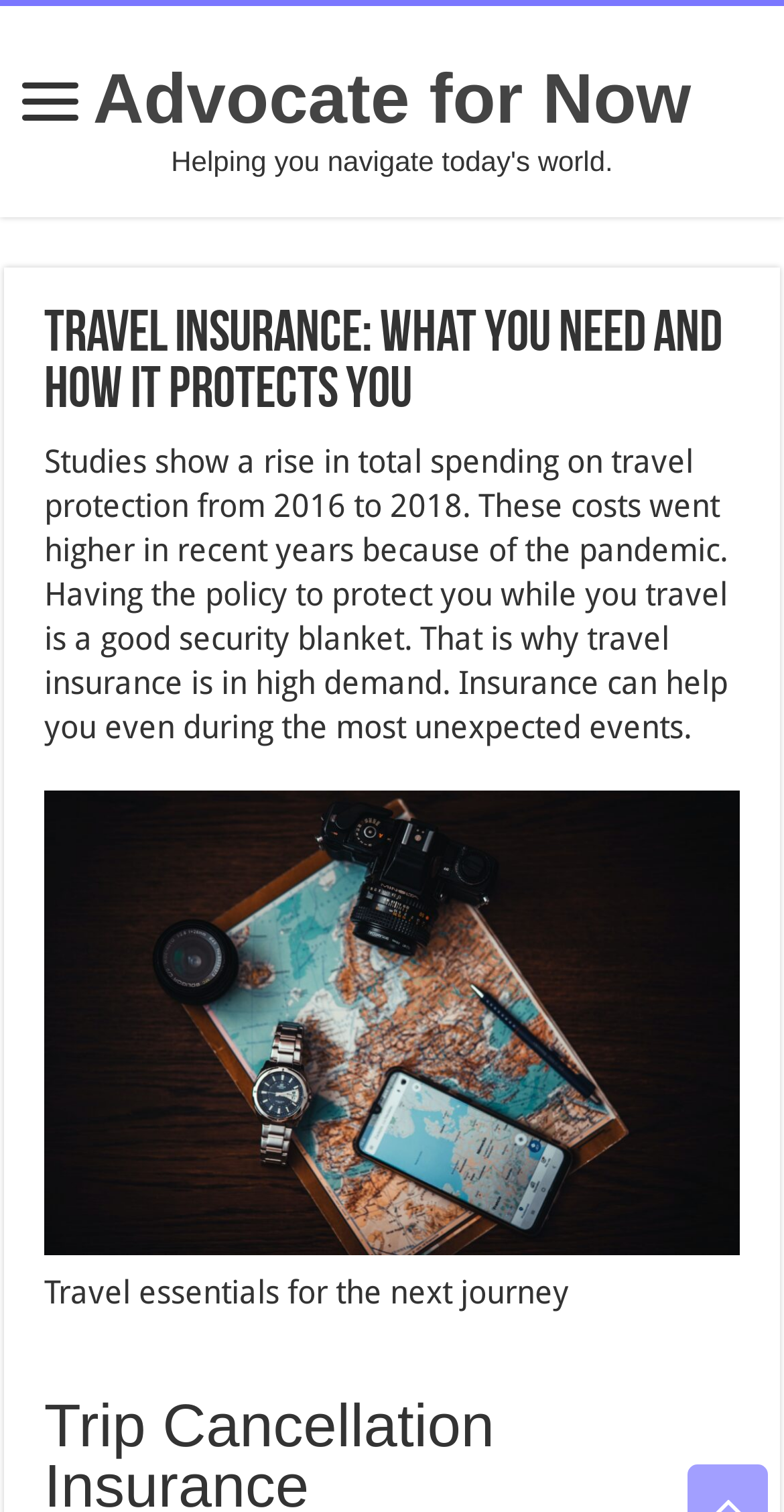What is the topic of the webpage?
Please craft a detailed and exhaustive response to the question.

The webpage is focused on travel insurance, discussing its importance, benefits, and how it can protect travelers during unexpected events, making it clear that the topic of the webpage is travel insurance.